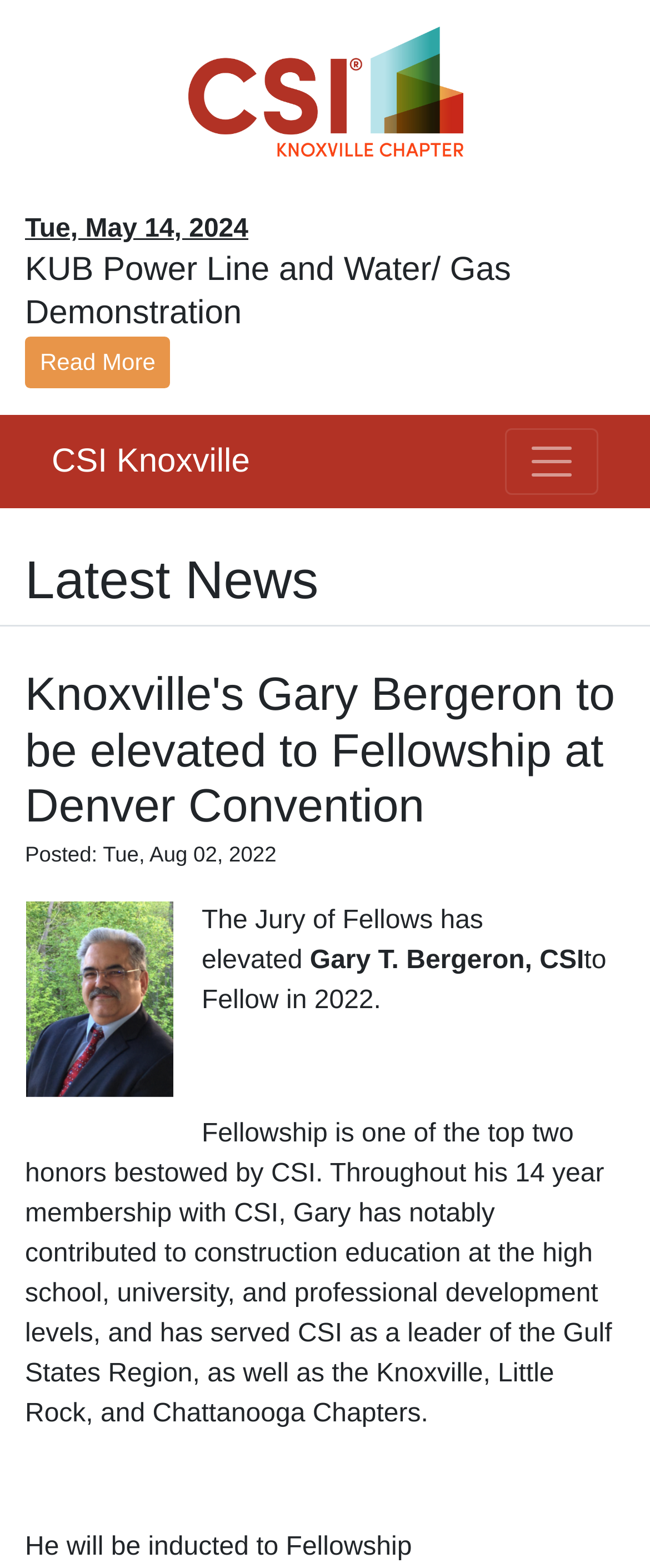Look at the image and give a detailed response to the following question: What is the date of the latest news?

I found the latest news section on the webpage, which has a heading 'Latest News'. Under this section, I found a static text element with the date 'Tue, Aug 02, 2022', which is the date of the latest news.